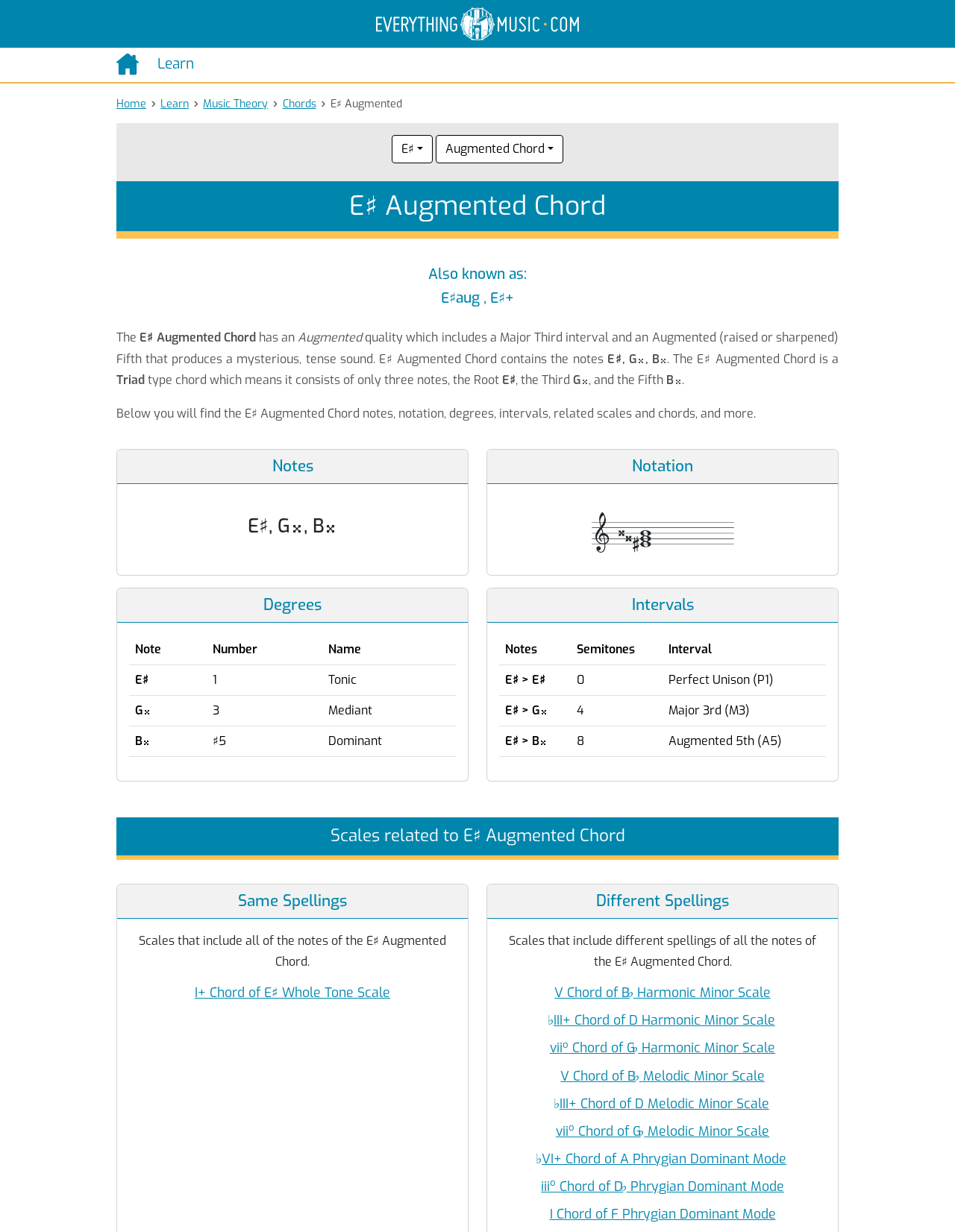Pinpoint the bounding box coordinates of the clickable area needed to execute the instruction: "Click on the 'Augmented Chord' button". The coordinates should be specified as four float numbers between 0 and 1, i.e., [left, top, right, bottom].

[0.456, 0.11, 0.59, 0.133]